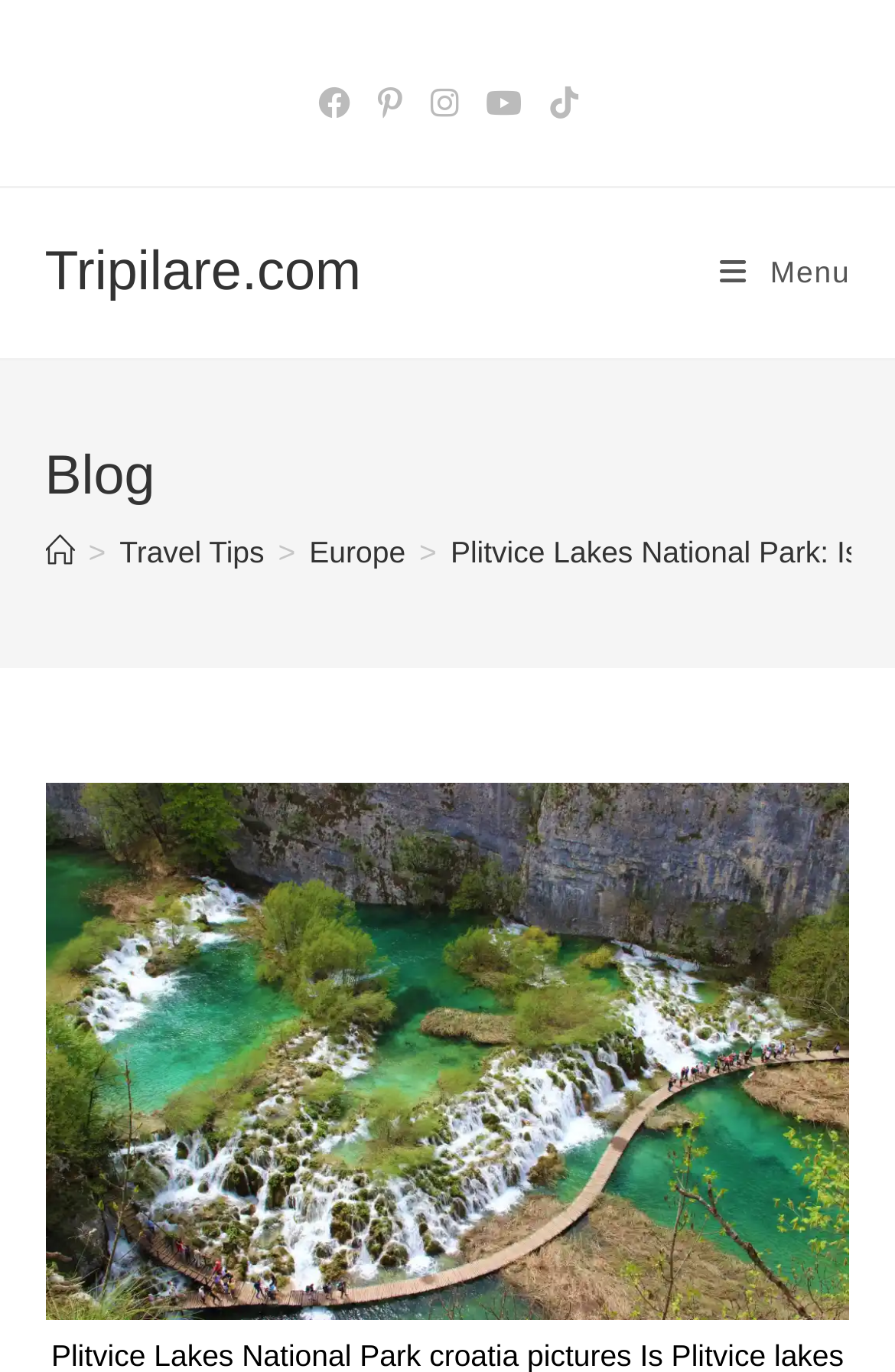Locate the UI element described by Europe and provide its bounding box coordinates. Use the format (top-left x, top-left y, bottom-right x, bottom-right y) with all values as floating point numbers between 0 and 1.

[0.346, 0.389, 0.453, 0.414]